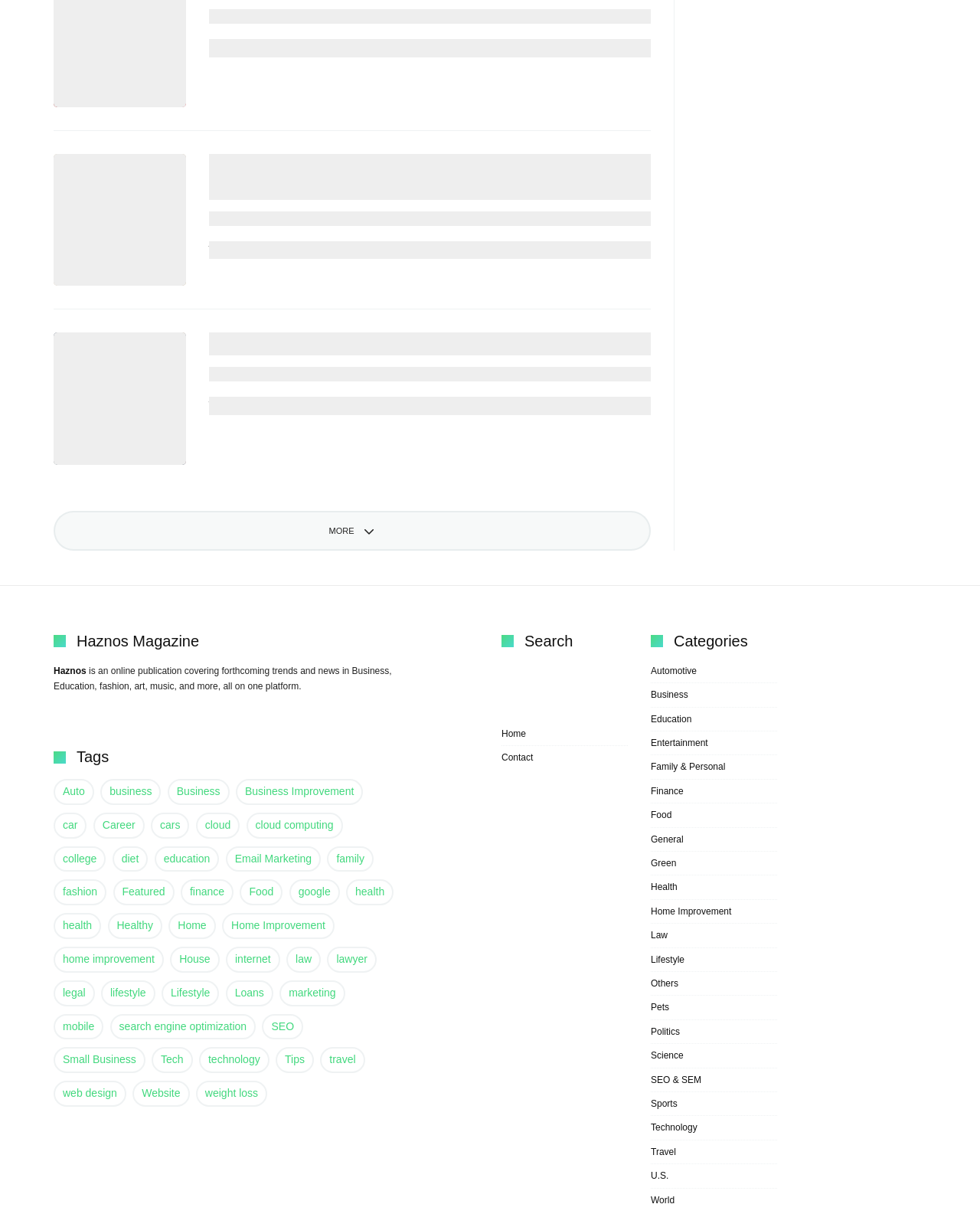Provide a short, one-word or phrase answer to the question below:
What is the name of the online publication?

Haznos Magazine